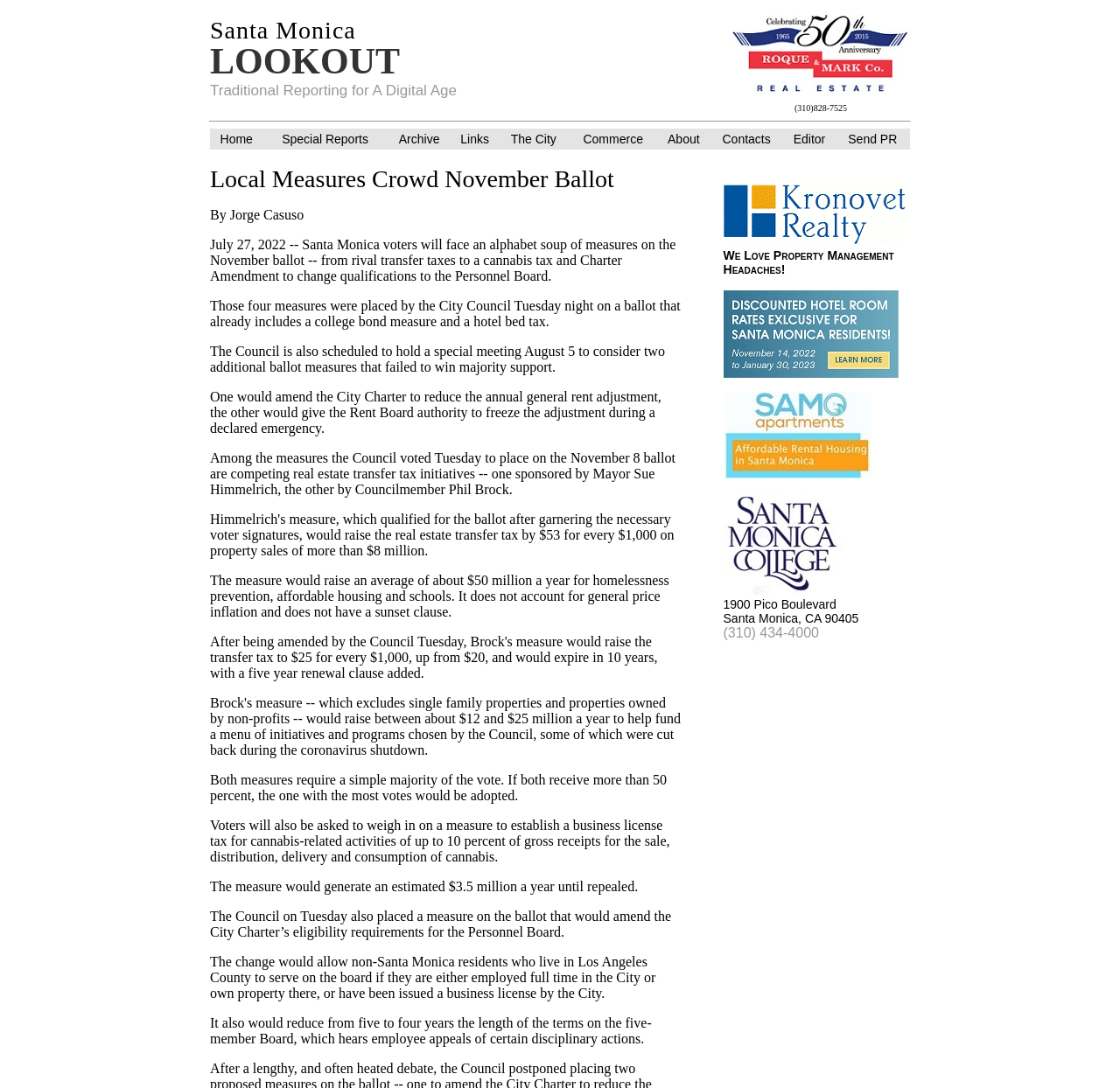Articulate a detailed summary of the webpage's content and design.

The webpage appears to be a news article or blog post about local measures crowding the November ballot. At the top, there is a header section with a logo and a navigation menu. The logo, "Santa Monica LOOKOUT Traditional Reporting for A Digital Age", is located on the left side, while a real estate company's logo, "Santa Monica Real Estate Company, Roque and Mark", is on the right side, accompanied by a link and an image.

Below the header section, there is a horizontal separator line. Underneath, there is a navigation menu with 9 links: "Home", "Special Reports", "Archive", "Links", "The City", "Commerce", "About", "Contacts", and "Editor". These links are evenly spaced and take up the entire width of the page.

The main content of the page is a news article or blog post titled "Local Measures Crowd November Ballot". The article is divided into sections, with each section containing a link, an image, and some text. There are 5 sections in total, each with a different topic, including "Bob Kronovetrealty", "Santa Monica 2022 Holidays Discounted Hotel Rooms", "Santa Monica Apartments", "Santa Monica College", and an address section with contact information.

The images are all located on the right side of their respective sections, while the links and text are on the left side. The address section has three lines of text, including the address, city, and phone number.